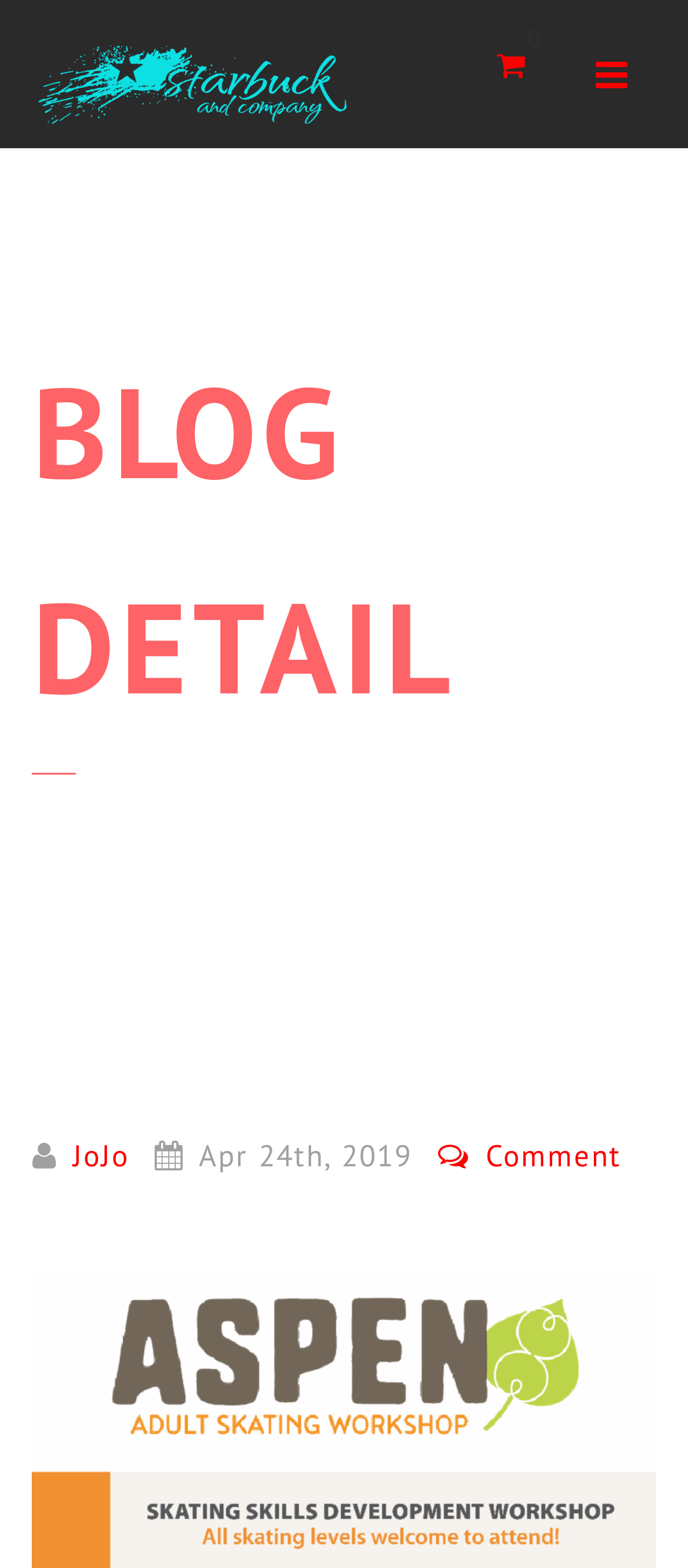Provide a one-word or short-phrase answer to the question:
What is the text of the main heading?

BLOG DETAIL